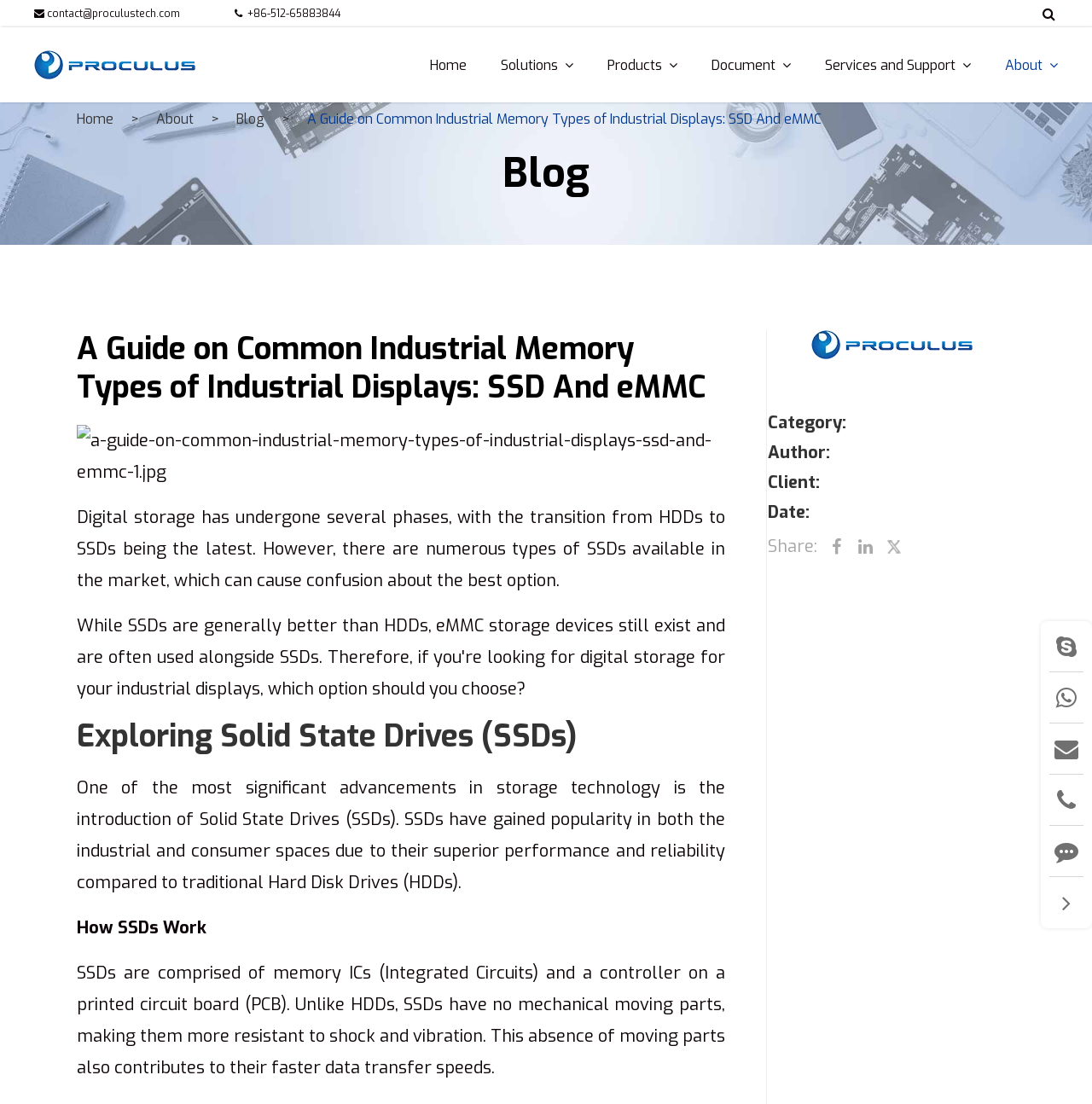Identify and provide the bounding box coordinates of the UI element described: "Services and Support". The coordinates should be formatted as [left, top, right, bottom], with each number being a float between 0 and 1.

[0.755, 0.025, 0.889, 0.093]